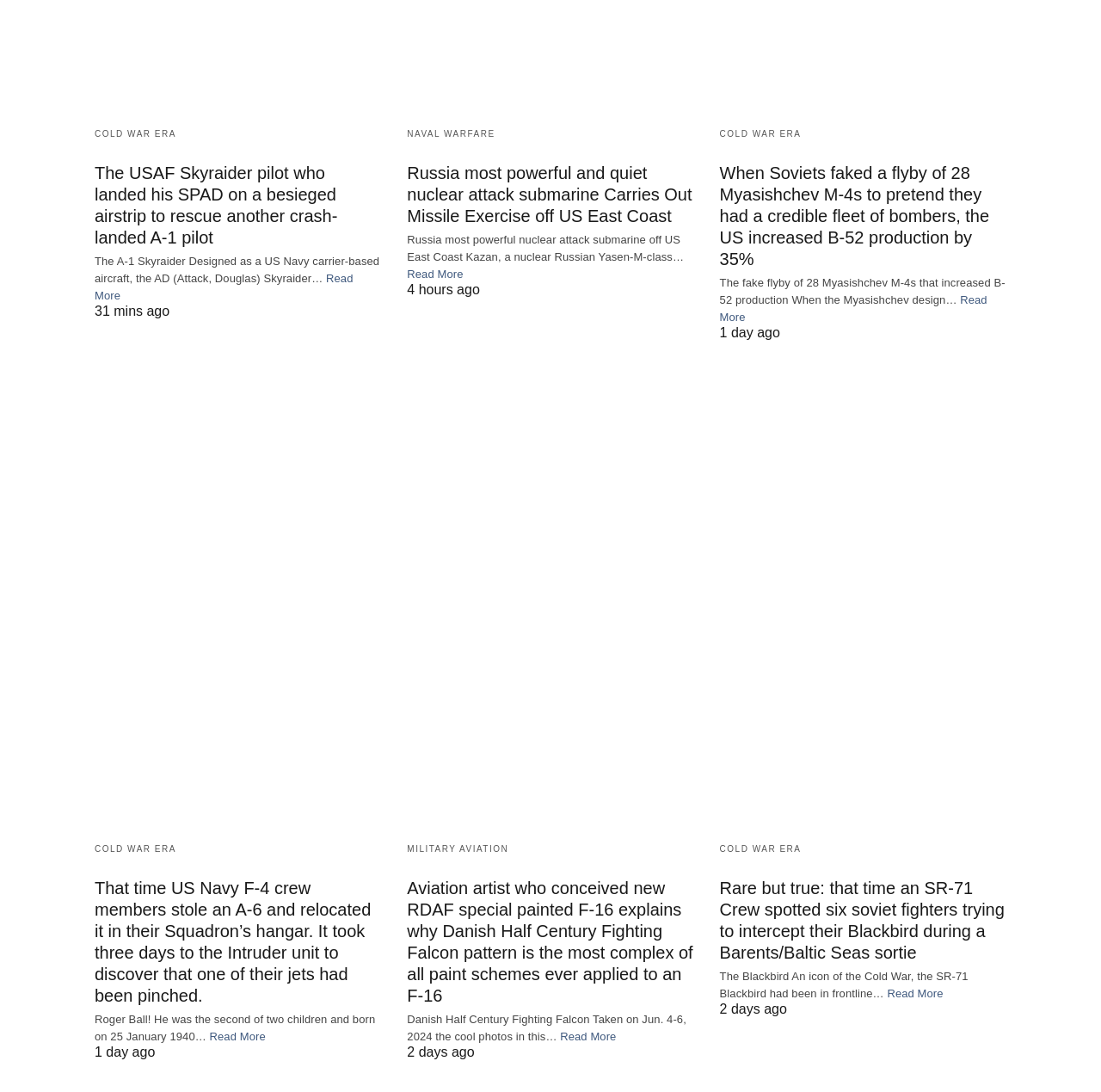How many articles are there on the webpage?
Based on the image, provide a one-word or brief-phrase response.

8